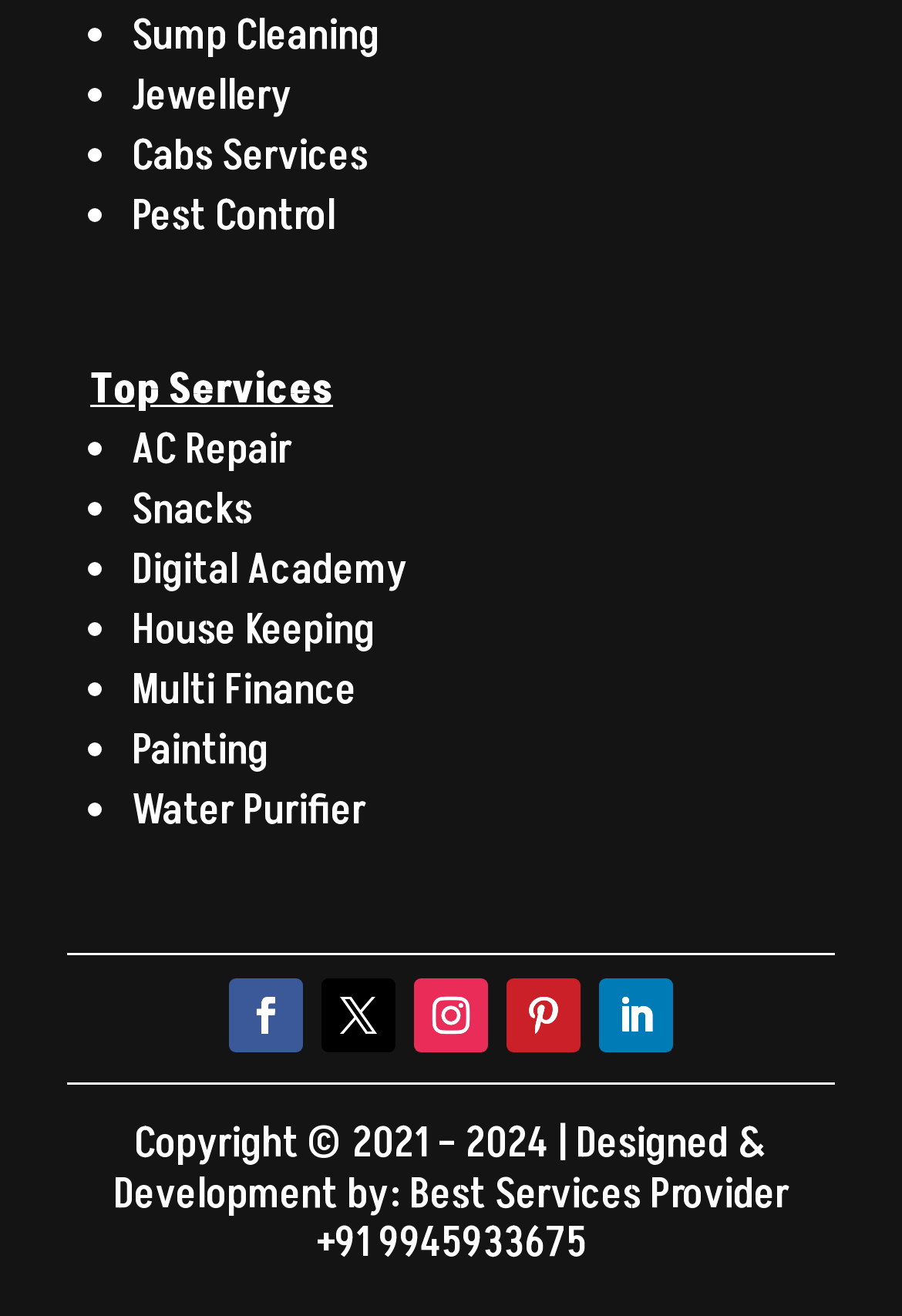Please answer the following question using a single word or phrase: What is the text above the list of services?

Top Services